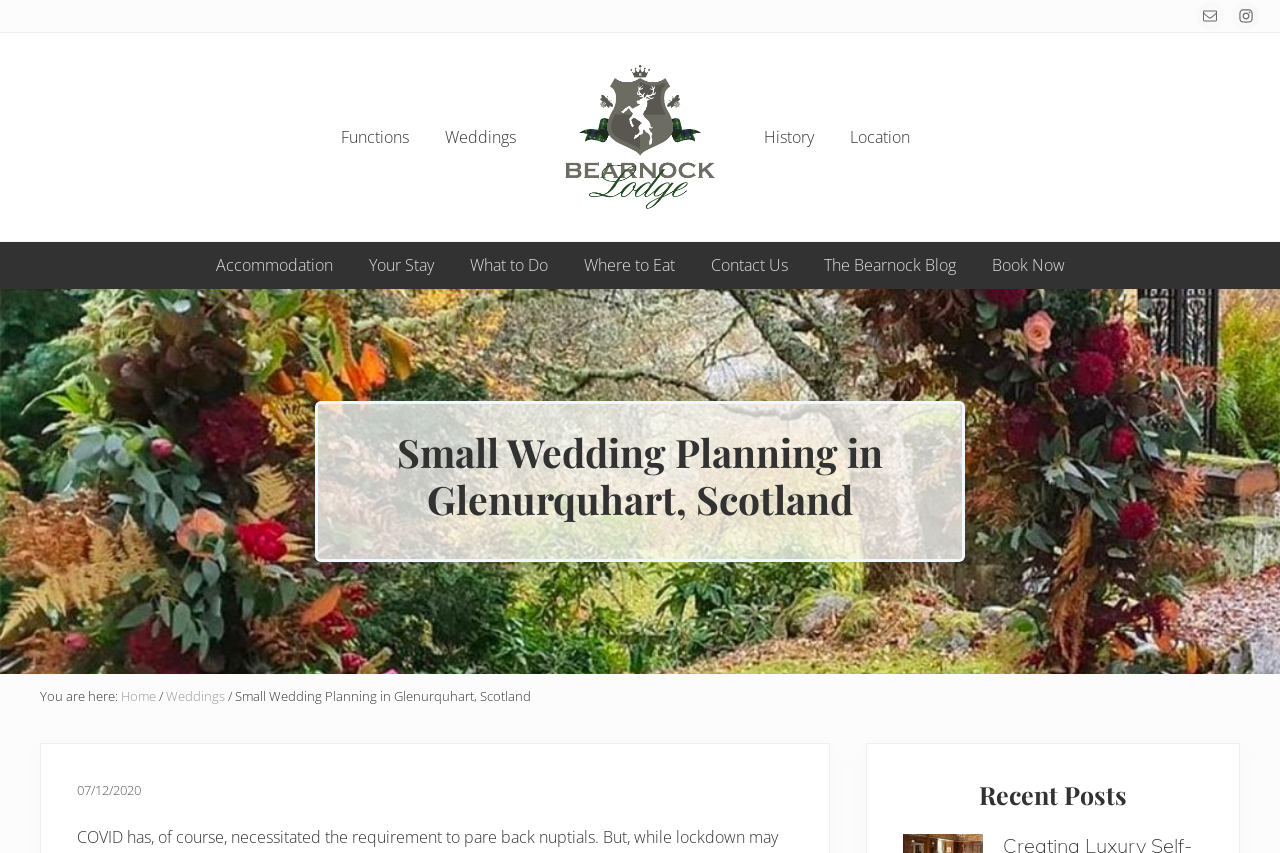Can you show the bounding box coordinates of the region to click on to complete the task described in the instruction: "Click the 'E-mail' link"?

[0.934, 0.002, 0.956, 0.035]